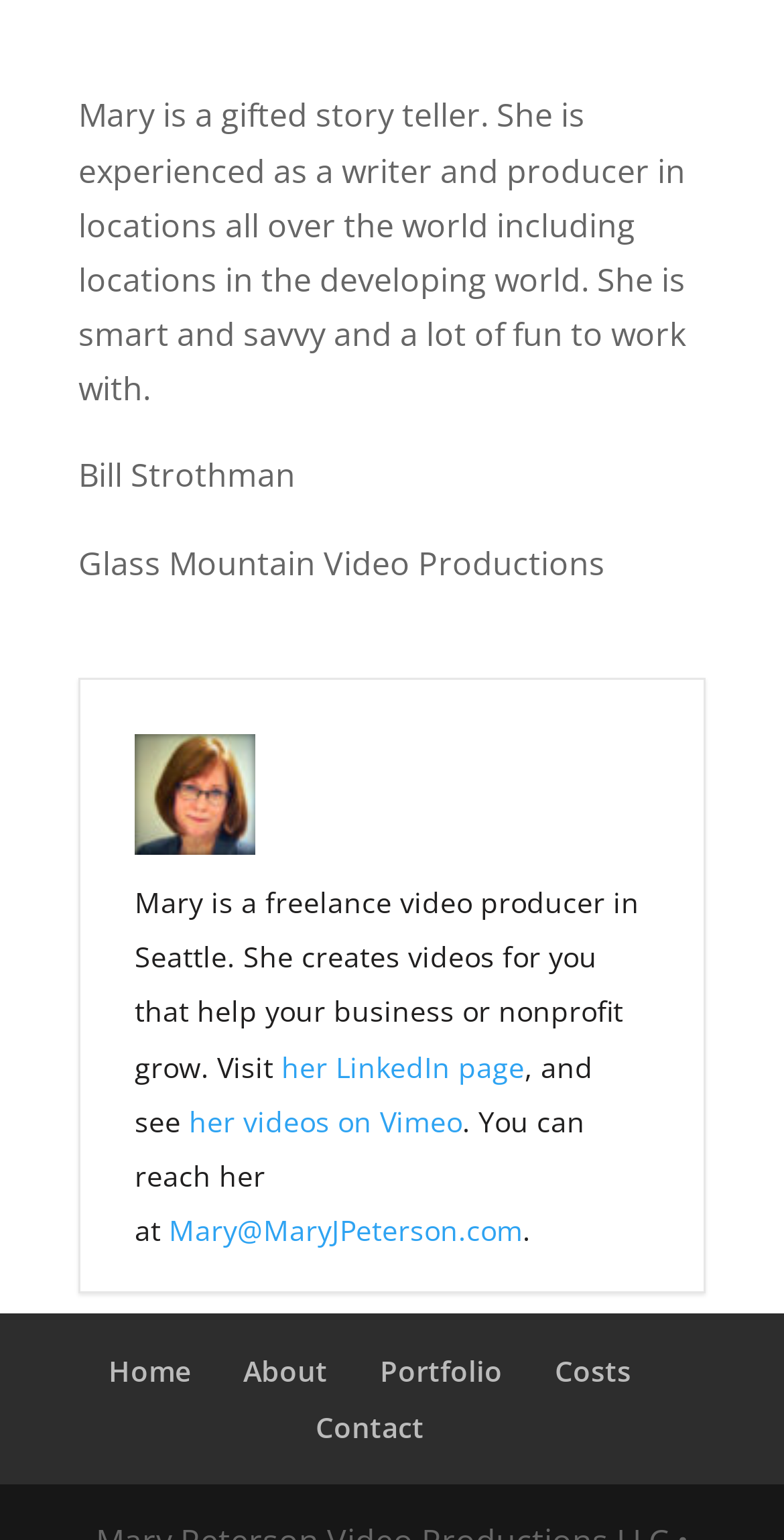Please indicate the bounding box coordinates for the clickable area to complete the following task: "go to the home page". The coordinates should be specified as four float numbers between 0 and 1, i.e., [left, top, right, bottom].

[0.138, 0.878, 0.244, 0.903]